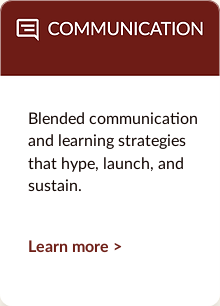Convey a detailed narrative of what is depicted in the image.

This image features a visually engaging card highlighting the theme of "Communication." The bold title, "COMMUNICATION," is presented at the top, emphasizing its importance within the context of blended learning. Below the title, a brief description states, "Blended communication and learning strategies that hype, launch, and sustain," indicating a focus on innovative approaches to enhance educational engagement. At the bottom right, a "Learn more >" link invites viewers to explore further information, encouraging a deeper dive into the strategies discussed. The overall design combines a modern look with an inviting color scheme, making it an integral component of a user-friendly learning resource.